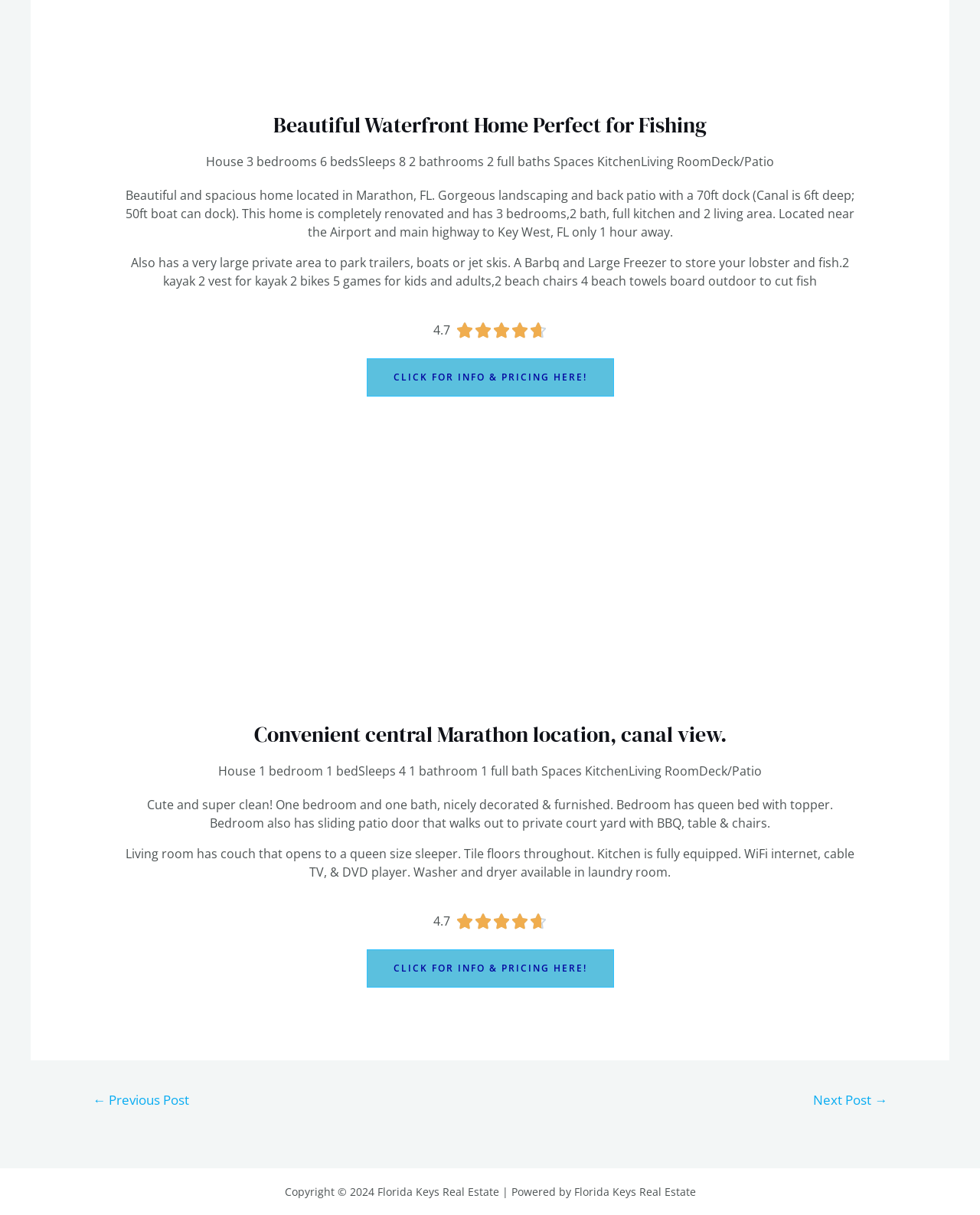Respond to the question below with a single word or phrase: What is the rating of the second property?

4.7/5